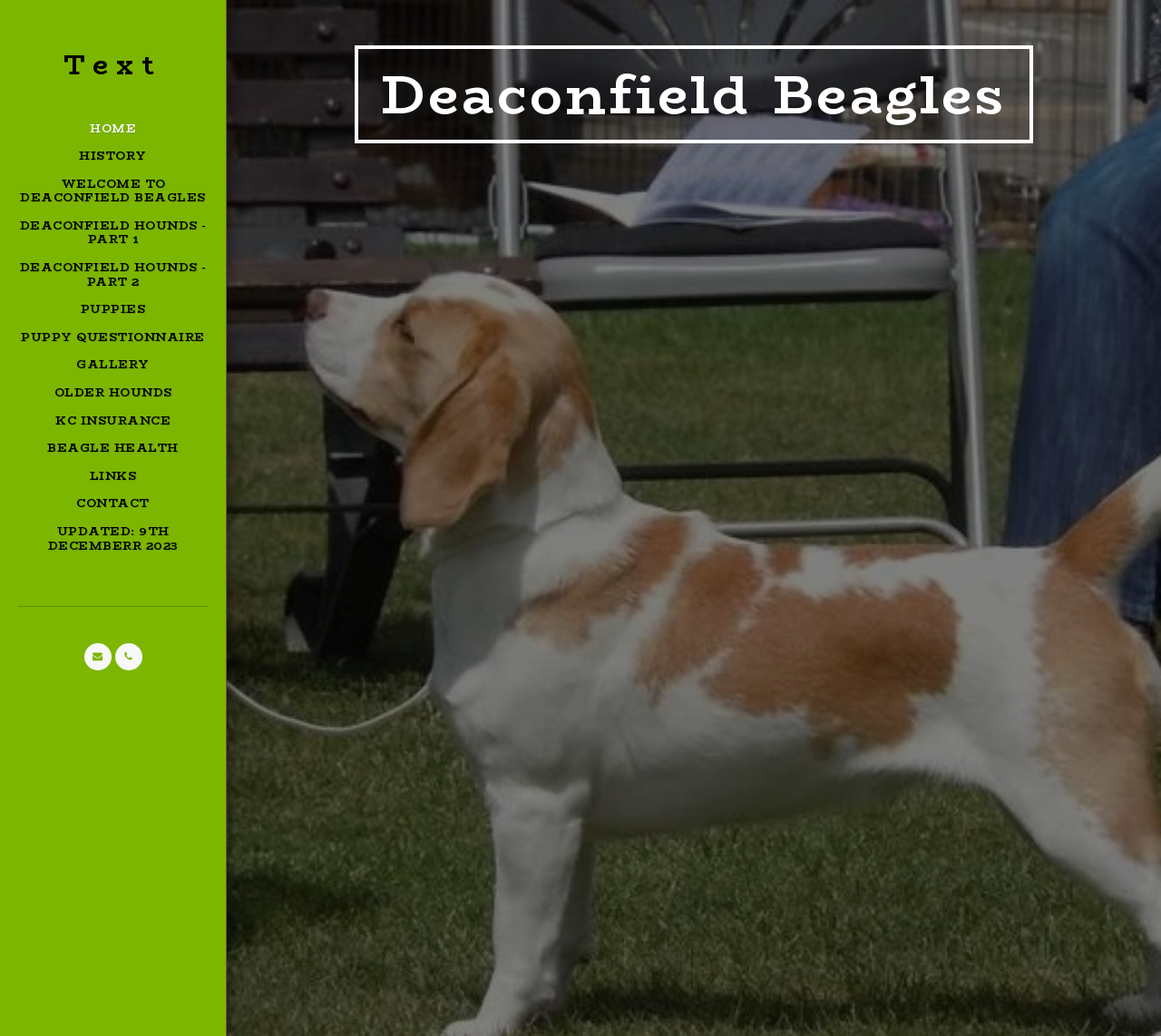What is the text of the heading on the webpage?
Please provide a single word or phrase answer based on the image.

Deaconfield Beagles